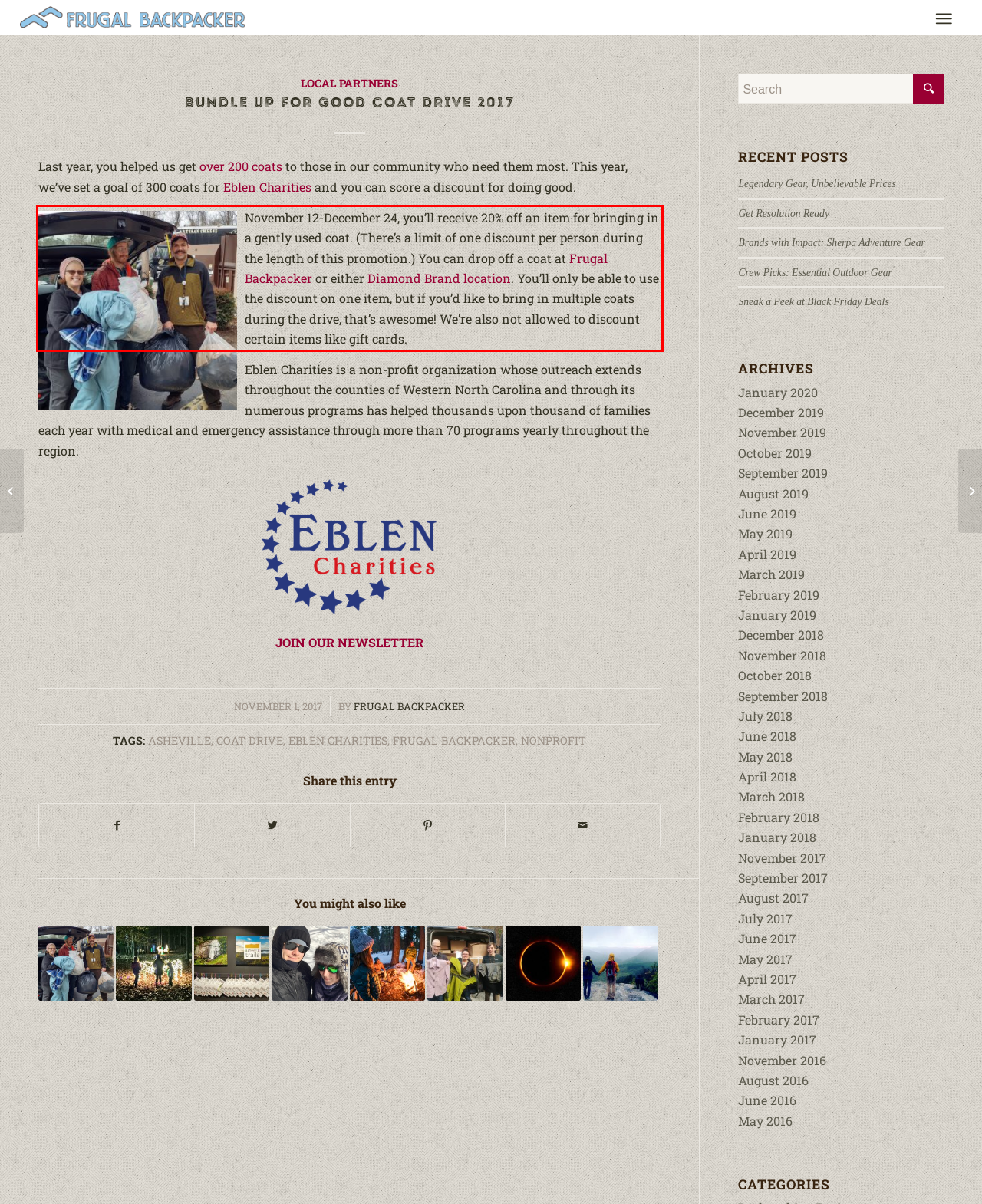Analyze the screenshot of a webpage where a red rectangle is bounding a UI element. Extract and generate the text content within this red bounding box.

November 12-December 24, you’ll receive 20% off an item for bringing in a gently used coat. (There’s a limit of one discount per person during the length of this promotion.) You can drop off a coat at Frugal Backpacker or either Diamond Brand location. You’ll only be able to use the discount on one item, but if you’d like to bring in multiple coats during the drive, that’s awesome! We’re also not allowed to discount certain items like gift cards.